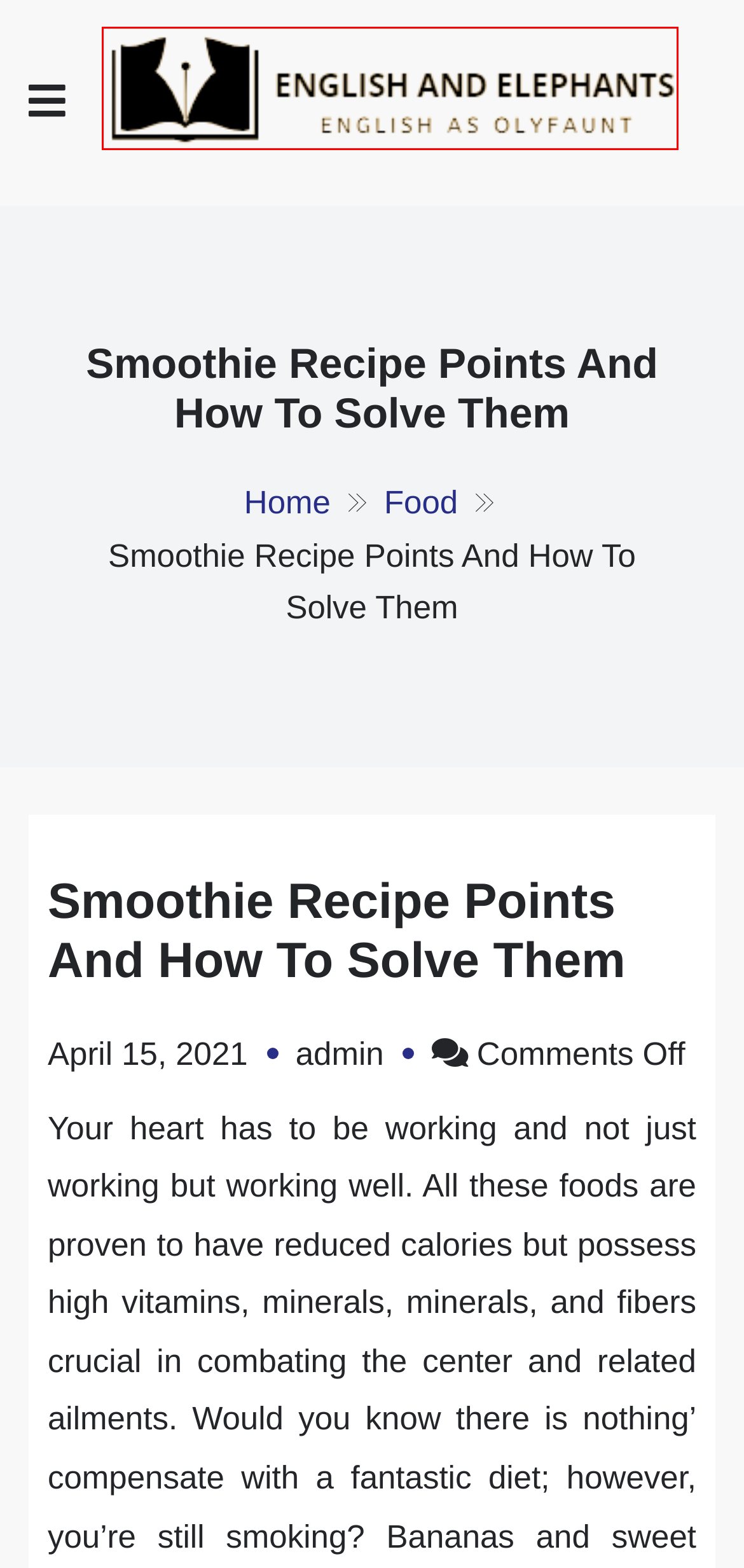Analyze the screenshot of a webpage with a red bounding box and select the webpage description that most accurately describes the new page resulting from clicking the element inside the red box. Here are the candidates:
A. Food – English And Elephants
B. Home Designs – English And Elephants
C. Products – English And Elephants
D. admin – English And Elephants
E. Gamings – English And Elephants
F. Fracturing The Tiktok Fans Code – English And Elephants
G. Navigating the Waters of Blue Fin Tuna Strain for Ultimate Relaxation – English And Elephants
H. English And Elephants – English as olyfaunt

H